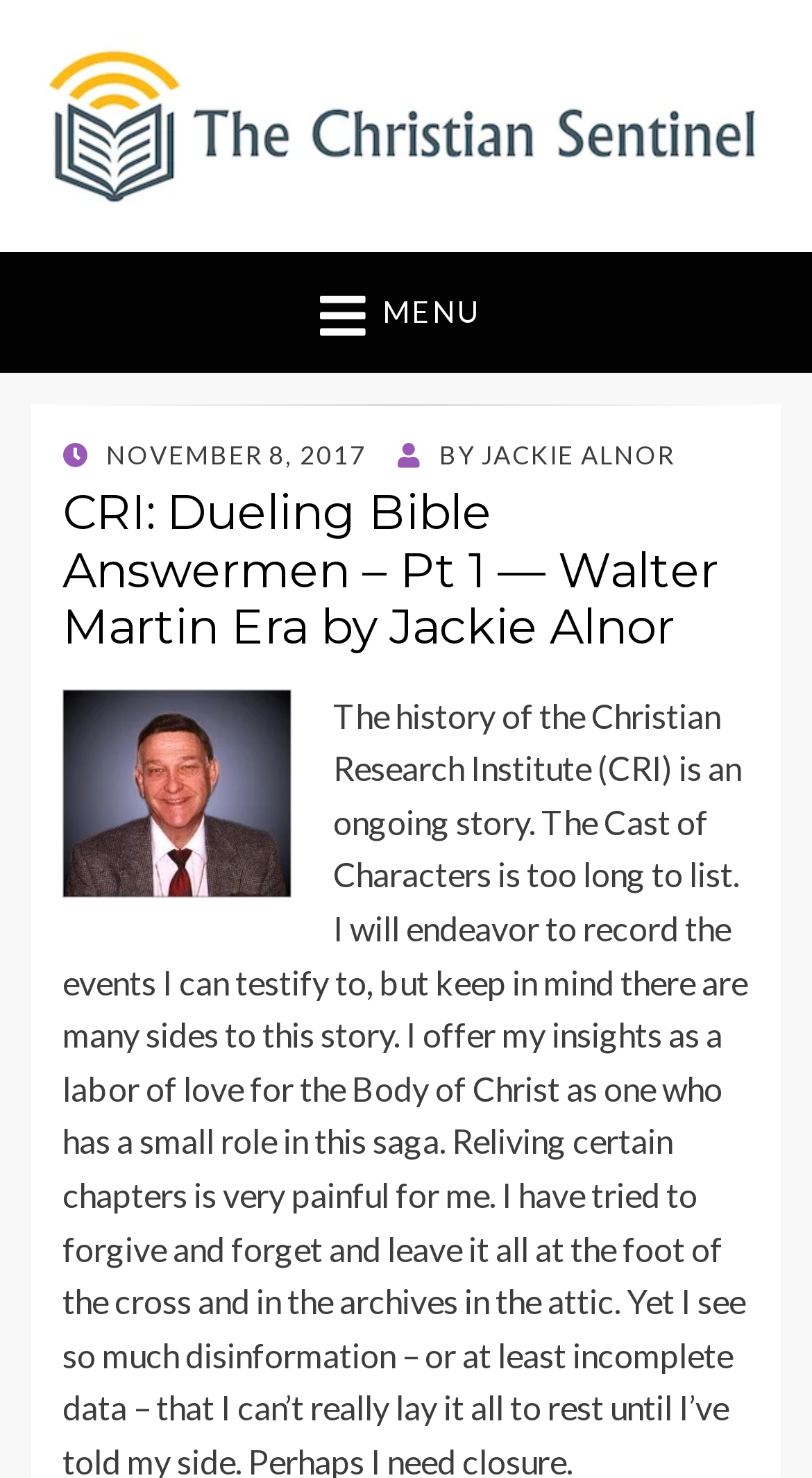What is the tagline of the publication?
Look at the image and provide a detailed response to the question.

The tagline of the publication can be found below the publication's name, where it is written as a static text. The tagline is 'Where Faith Meets Investigative Reporting'.